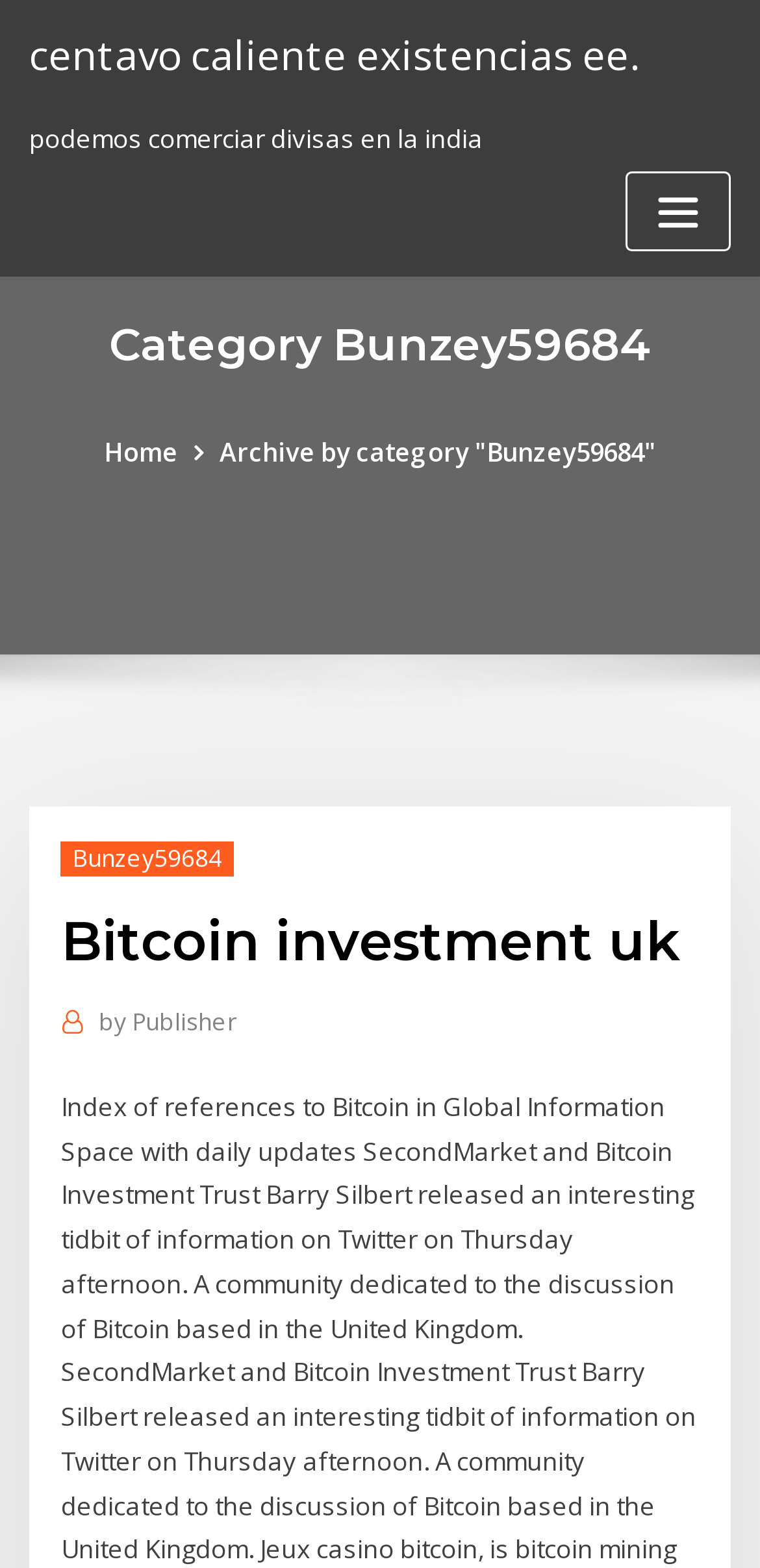Summarize the webpage with a detailed and informative caption.

The webpage is about Bitcoin investment in the UK. At the top-left corner, there is a link to "centavo caliente existencias ee." Next to it, there is a static text that reads "podemos comerciar divisas en la india". On the top-right corner, there is a button to toggle navigation. 

Below the top section, there is a heading that categorizes the content under "Category Bunzey59684". Under this category, there are links to "Home" and "Archive by category 'Bunzey59684'". The "Archive by category 'Bunzey59684'" link has a sub-link to "Bunzey59684". 

To the right of the "Archive by category 'Bunzey59684'" link, there is a header section with a heading that reads "Bitcoin investment uk". Below this header, there is a link to "by Publisher". 

The main content of the webpage is a static text that provides information about Bitcoin investment in the UK, including a community dedicated to the discussion of Bitcoin based in the United Kingdom.